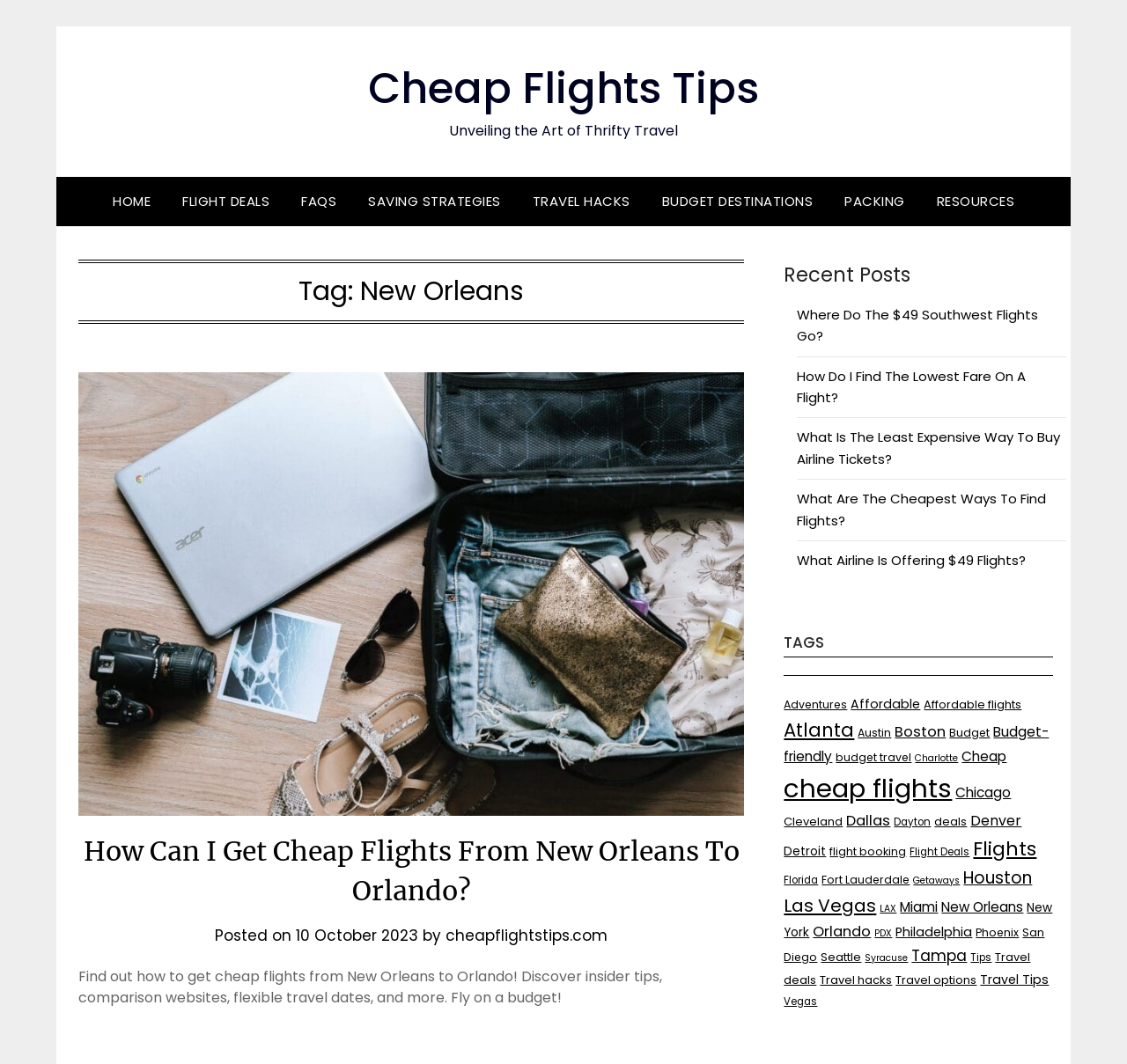Use a single word or phrase to answer the question:
What is the category of the post?

New Orleans